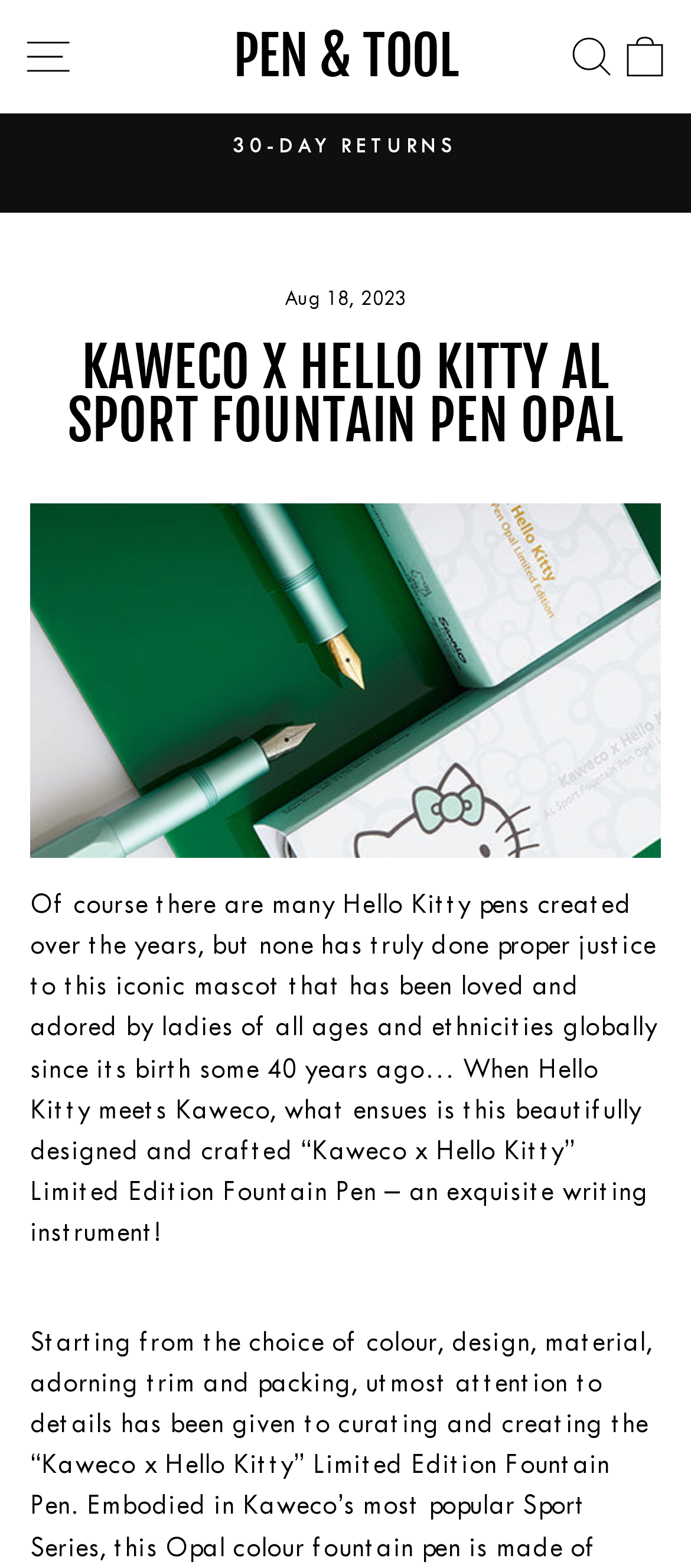Use a single word or phrase to answer the question:
What is the purpose of the 'Pause slideshow' button?

To pause the slideshow